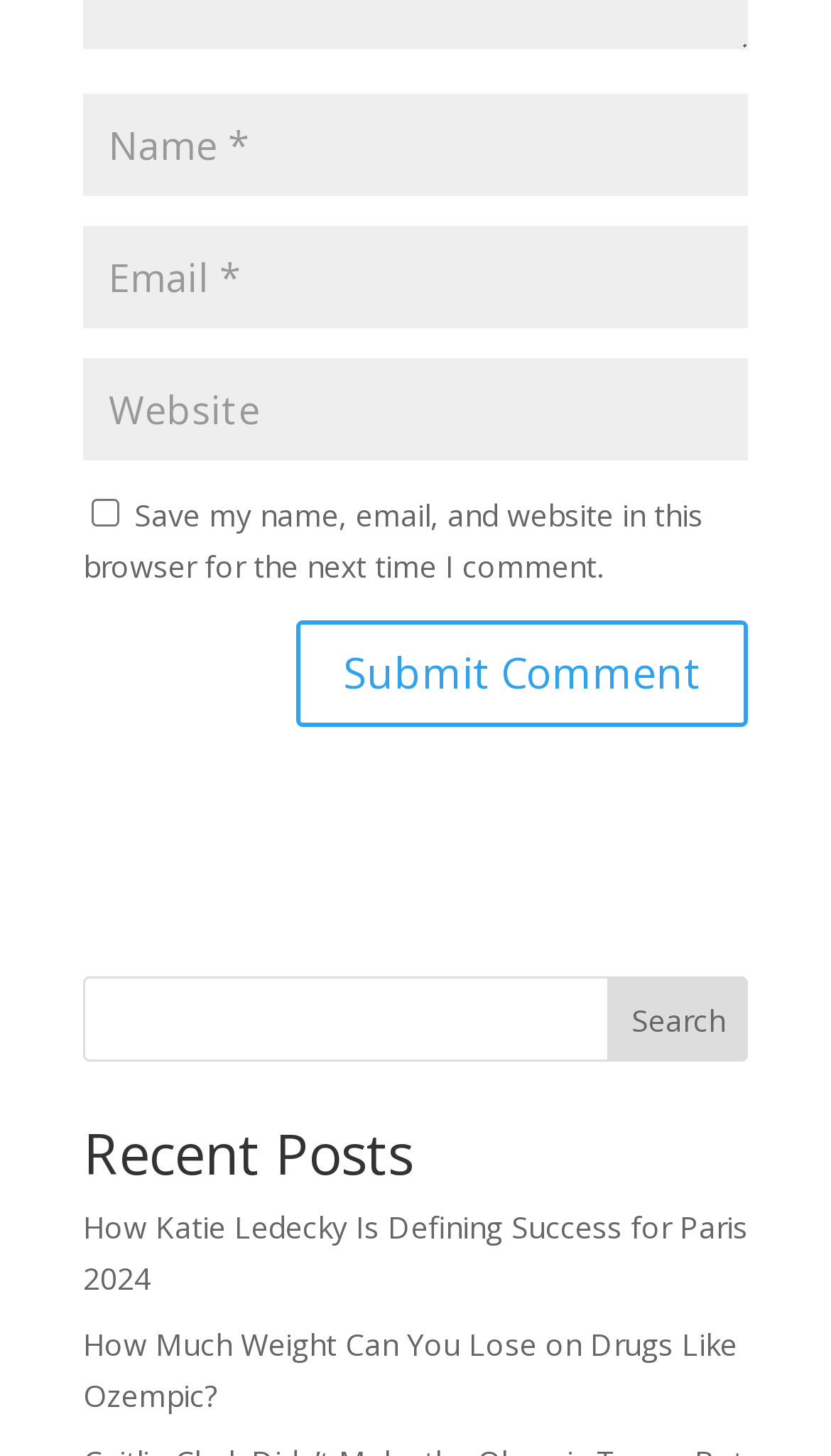Please identify the bounding box coordinates of the area I need to click to accomplish the following instruction: "Submit a comment".

[0.356, 0.427, 0.9, 0.5]